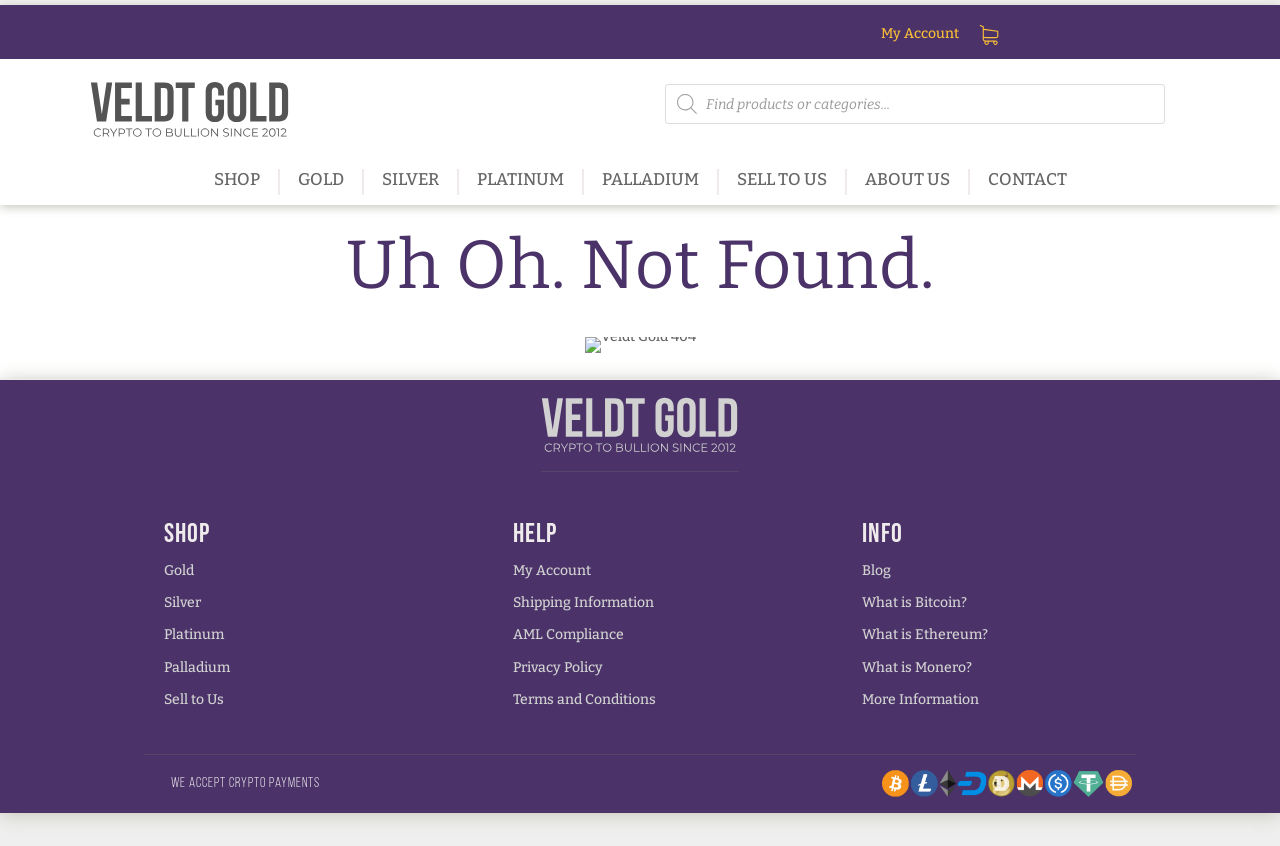What is the main content of the page?
With the help of the image, please provide a detailed response to the question.

The main content of the page is a heading element with the text 'Uh Oh. Not Found.', which suggests that the page is a 404 error page, indicating that the requested resource could not be found.